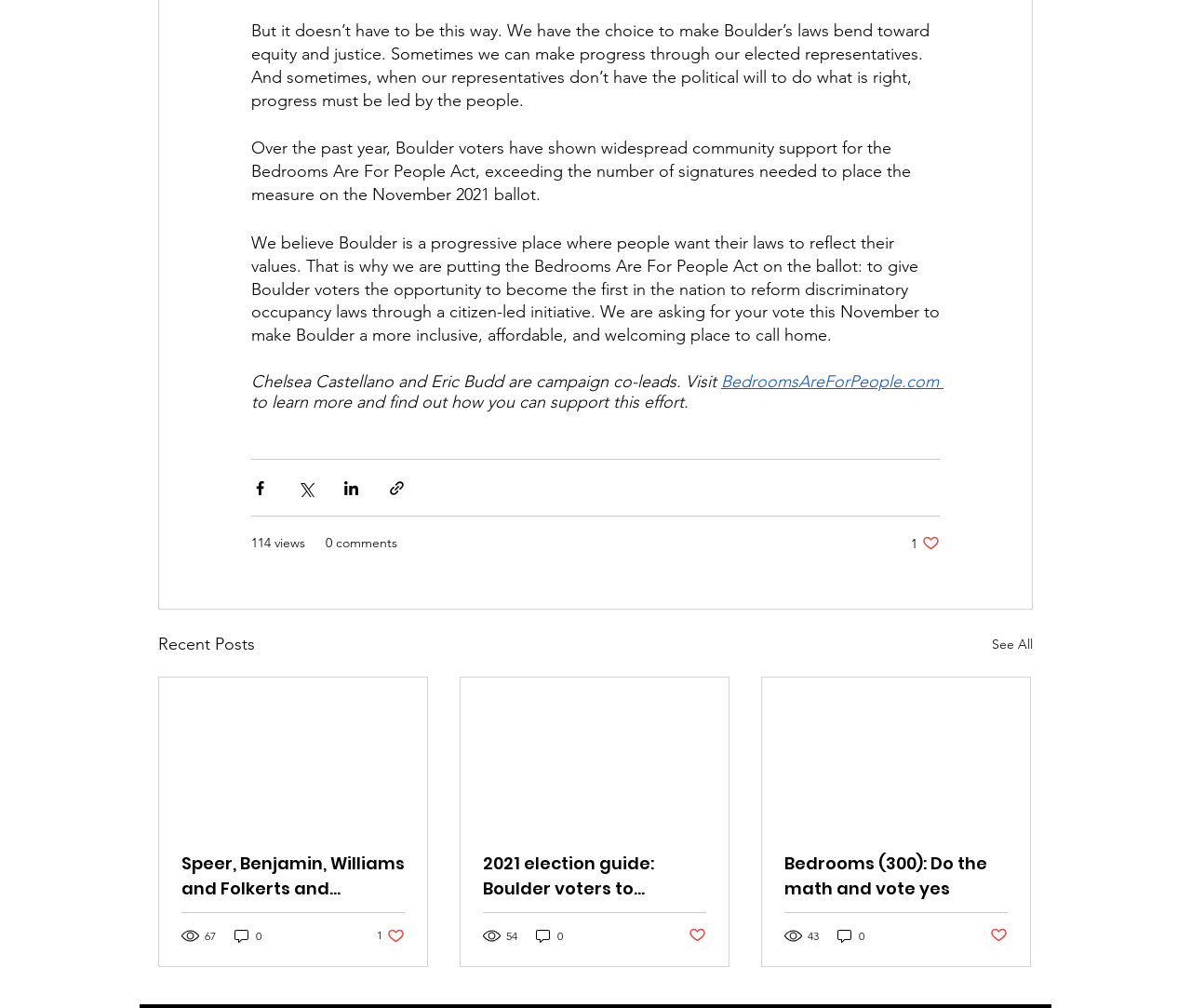Determine the bounding box coordinates of the clickable region to execute the instruction: "Read the article about 2021 election guide". The coordinates should be four float numbers between 0 and 1, denoted as [left, top, right, bottom].

[0.405, 0.844, 0.593, 0.894]